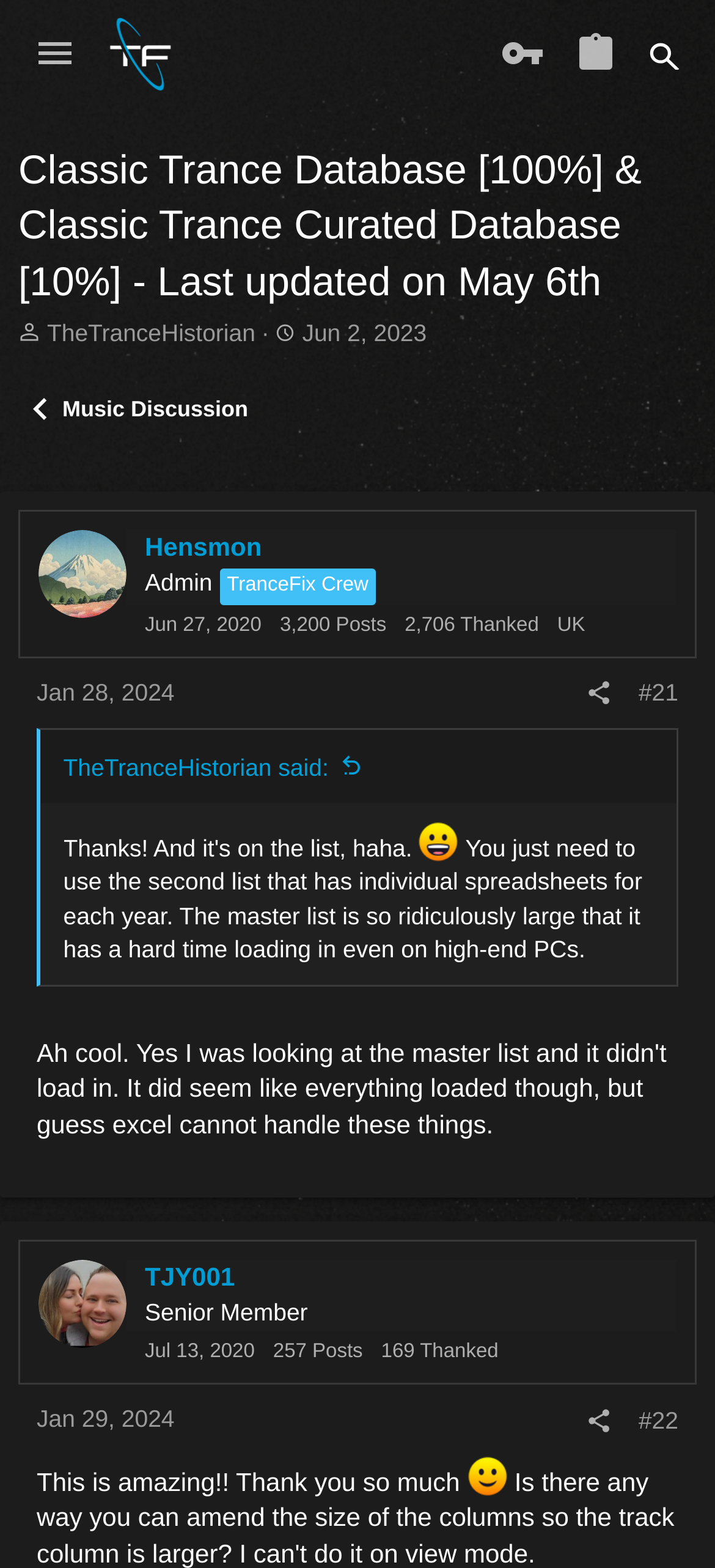Please locate the bounding box coordinates of the element that should be clicked to achieve the given instruction: "View TJY001's profile".

[0.054, 0.803, 0.177, 0.859]